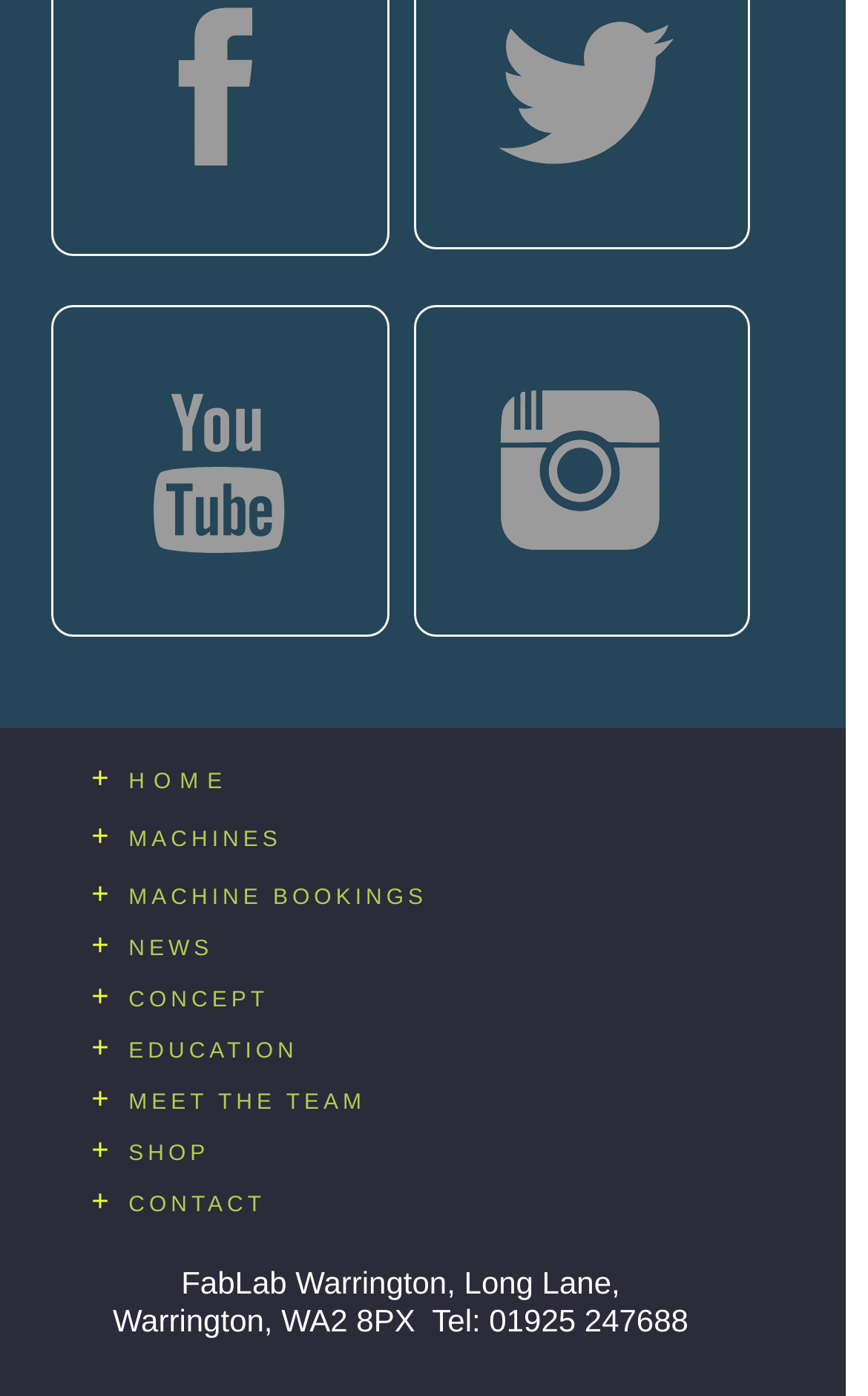What is the cost of the first service?
Using the information from the image, answer the question thoroughly.

The first service is described with the text 'Cost:£150' which is located at the top of the webpage, indicating that the cost of this service is £150.